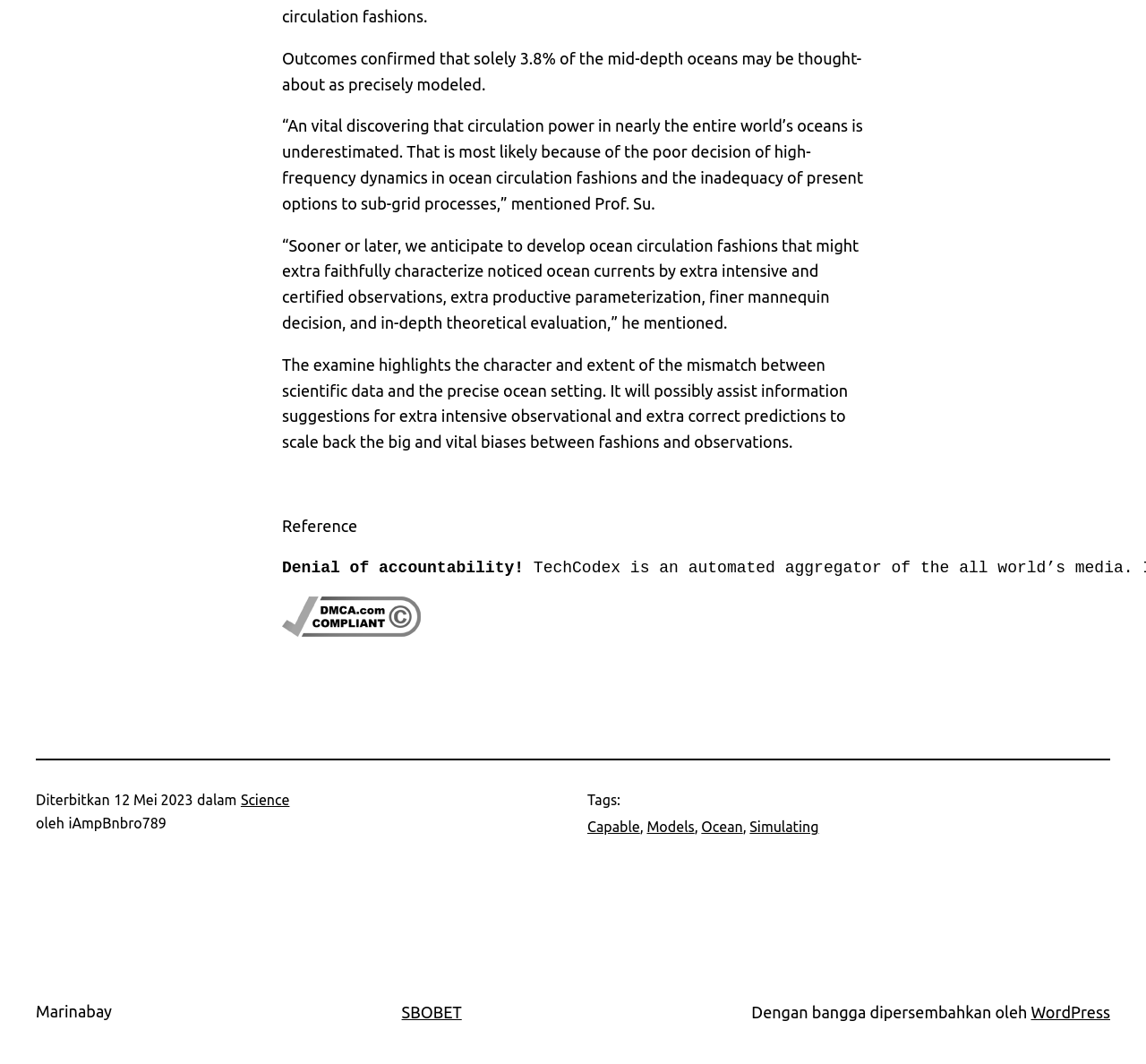Using floating point numbers between 0 and 1, provide the bounding box coordinates in the format (top-left x, top-left y, bottom-right x, bottom-right y). Locate the UI element described here: Simulating

[0.654, 0.77, 0.714, 0.785]